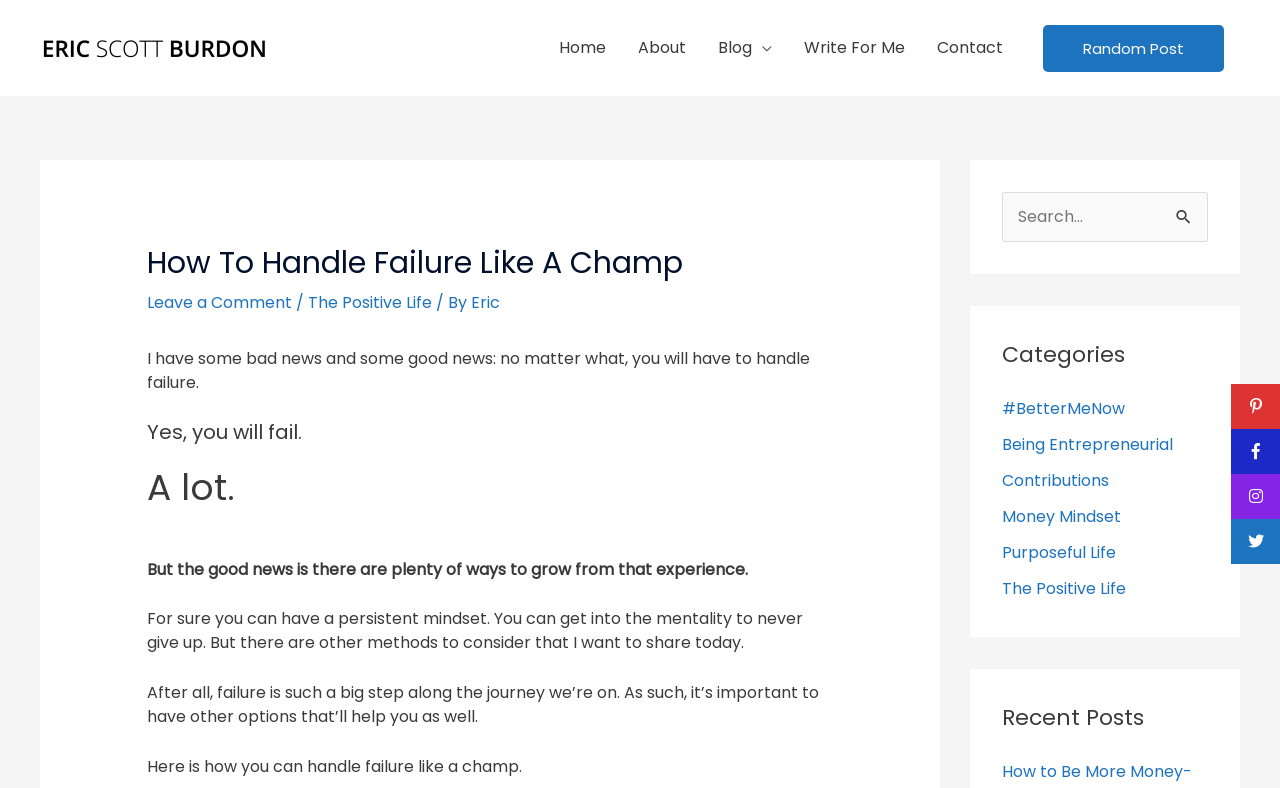What is the topic of the main article?
Analyze the screenshot and provide a detailed answer to the question.

The main article starts with the sentence 'I have some bad news and some good news: no matter what, you will have to handle failure.' and continues to discuss ways to handle failure, indicating that the topic of the article is handling failure.